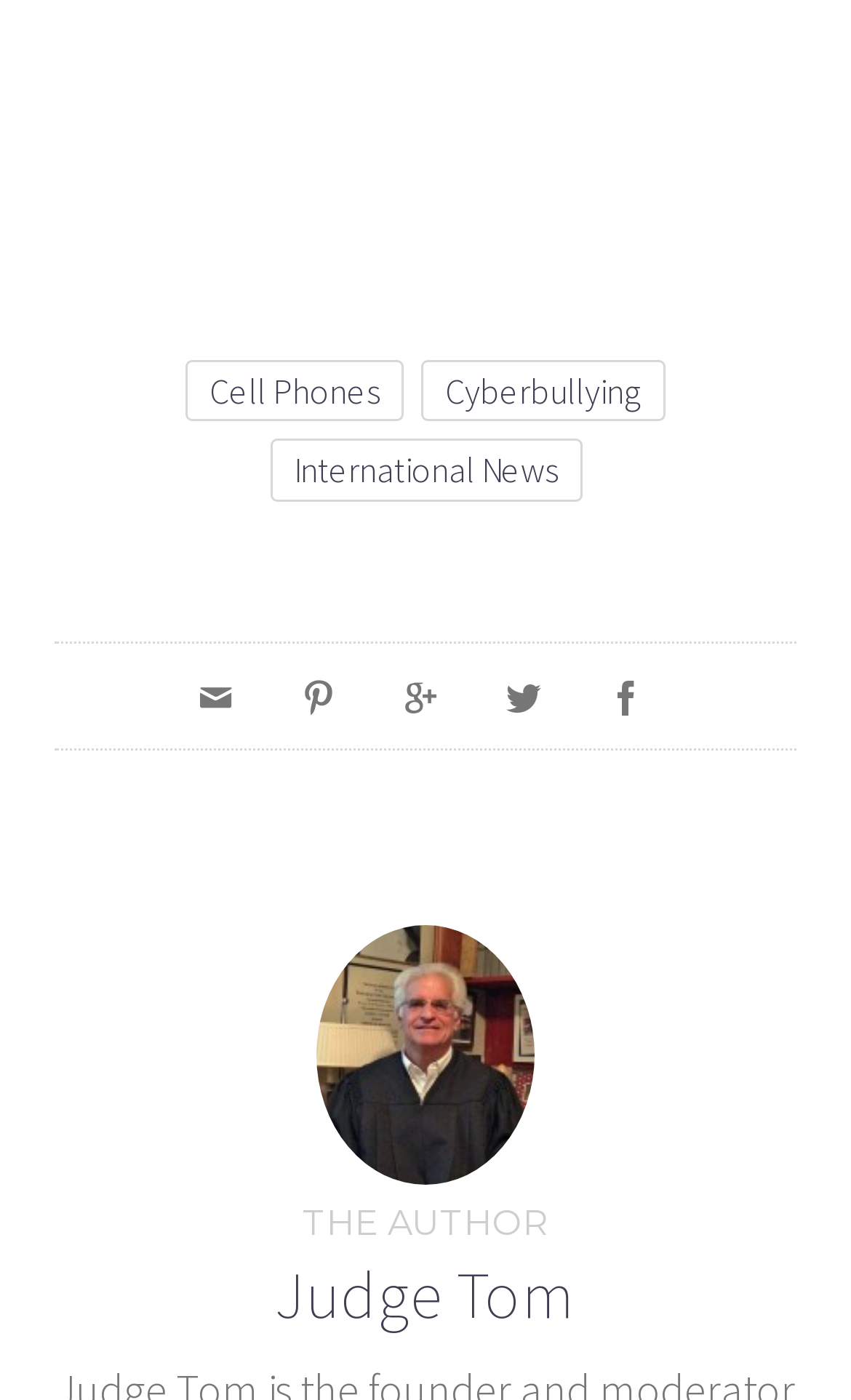Given the description "Judge Tom", provide the bounding box coordinates of the corresponding UI element.

[0.323, 0.894, 0.677, 0.953]